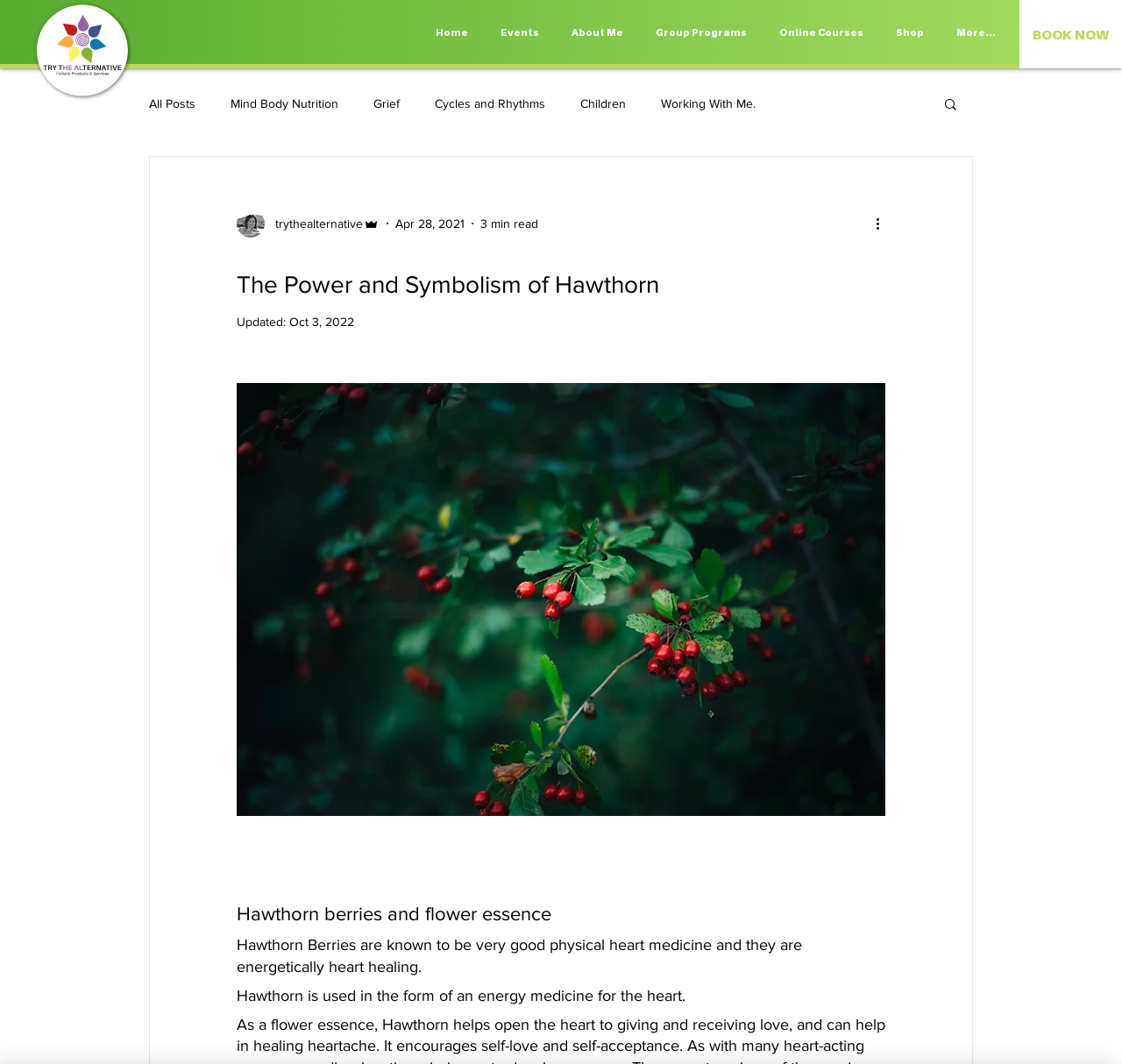Offer a detailed explanation of the webpage layout and contents.

The webpage is about the power and symbolism of Hawthorn, with a focus on its physical and energetic heart-healing properties. At the top left corner, there is a small image and a link. On the top right corner, there is a "BOOK NOW" link. Below this, there is a navigation menu with links to "Home", "Events", "About Me", "Group Programs", "Online Courses", and "Shop".

Below the navigation menu, there is a large image that spans the entire width of the page. Underneath this image, there is a blog navigation menu with links to "All Posts", "Mind Body Nutrition", "Grief", "Cycles and Rhythms", "Children", and "Working With Me.". To the right of this menu, there is a "Search" button with a small image.

On the left side of the page, there is a profile picture of the writer, followed by some text and a few generic elements. Below this, there is a date "Apr 28, 2021" and a "3 min read" indicator. There is also a "More actions" button with a small image.

The main content of the page starts with a heading "The Power and Symbolism of Hawthorn" followed by an "Updated:" label with a date "Oct 3, 2022". The main text describes the benefits of Hawthorn berries and flower essence, stating that they are good physical heart medicine and energetically heart healing. It also mentions that Hawthorn is used in the form of an energy medicine for the heart.